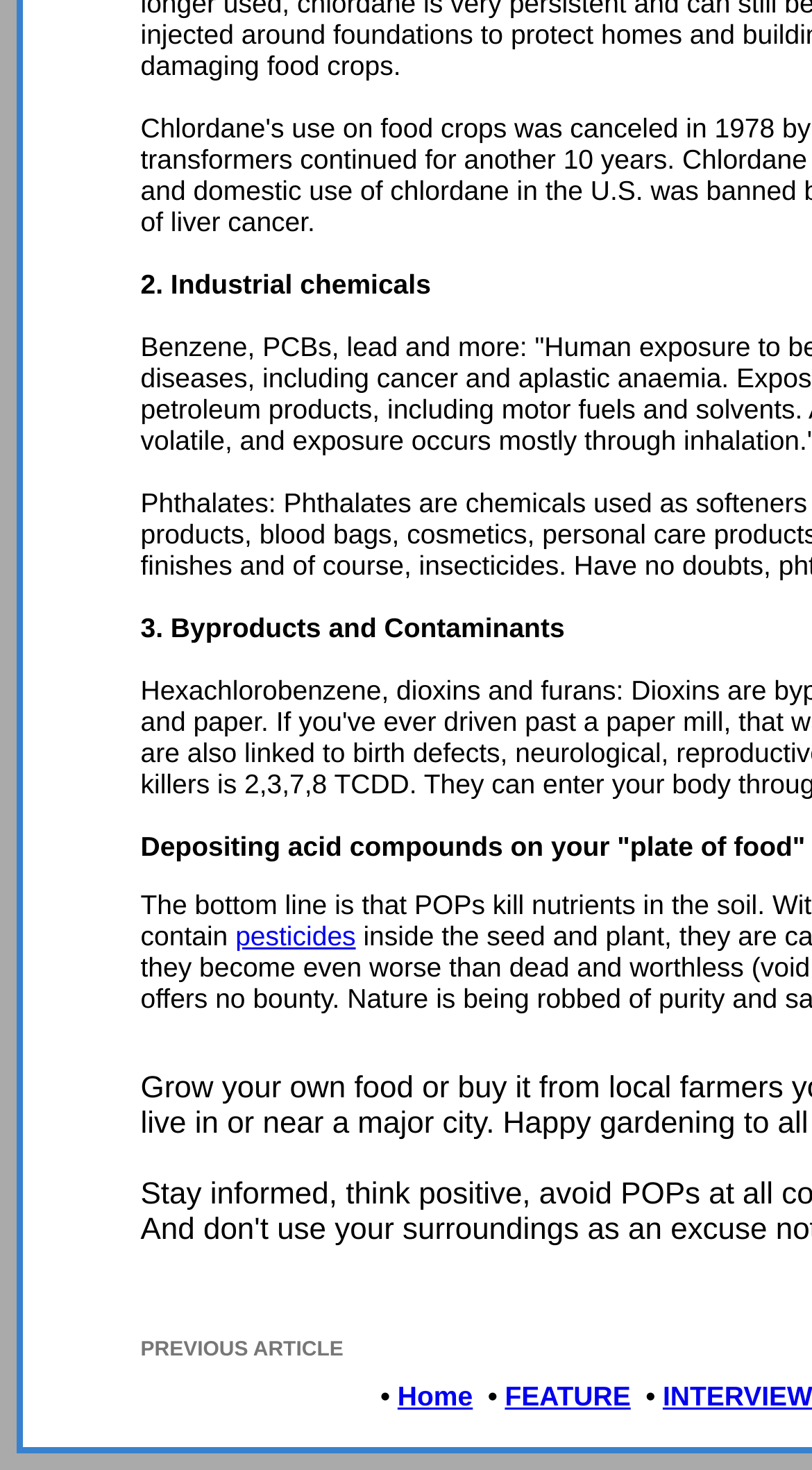What is the second topic listed?
Refer to the image and give a detailed answer to the question.

By examining the static text elements, I found that the second topic listed is '2. Industrial chemicals' which is located at the top of the webpage with a bounding box of [0.173, 0.183, 0.531, 0.205].